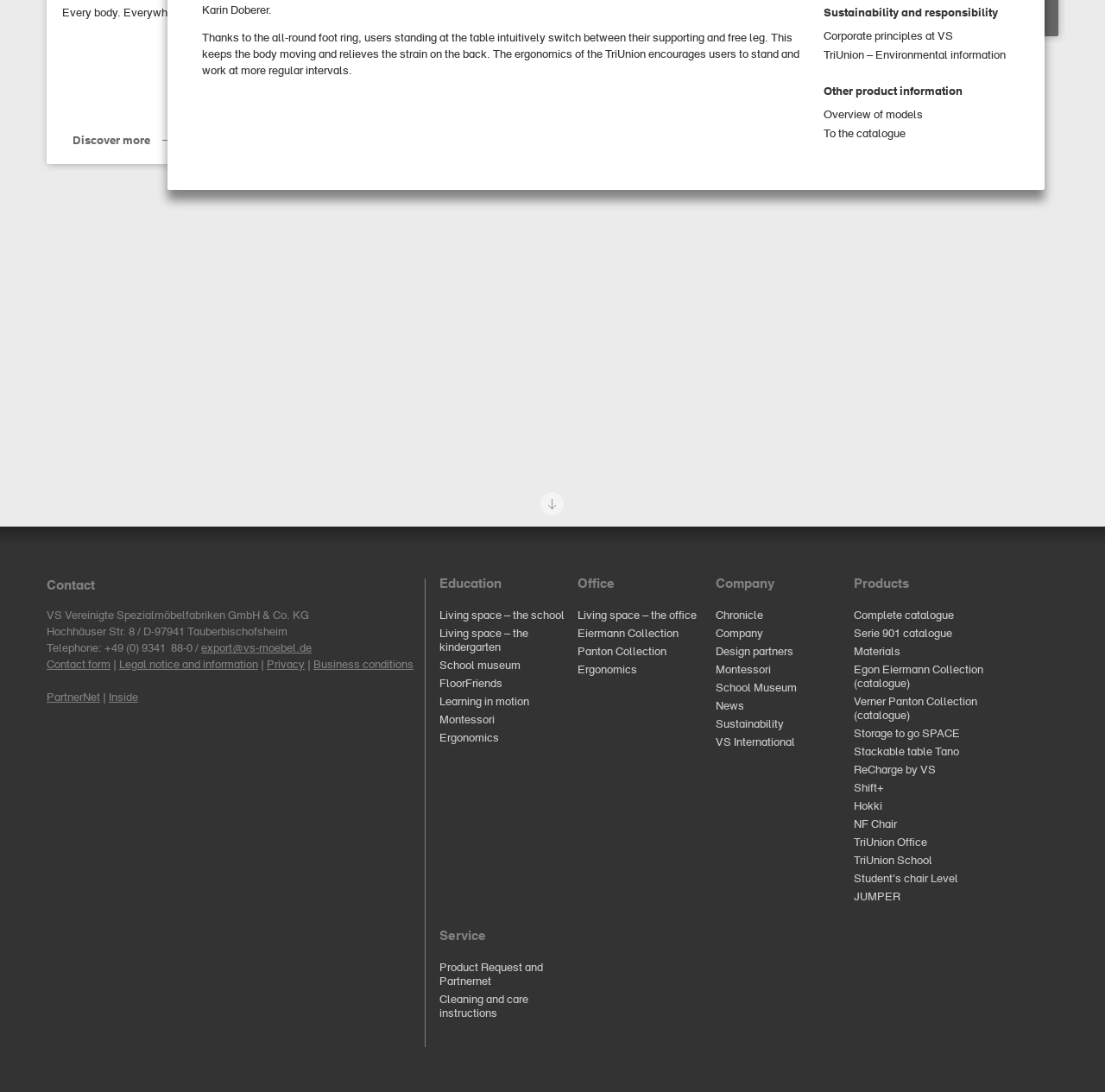Extract the bounding box coordinates for the UI element described by the text: "Verner Panton Collection (catalogue)". The coordinates should be in the form of [left, top, right, bottom] with values between 0 and 1.

[0.773, 0.638, 0.884, 0.661]